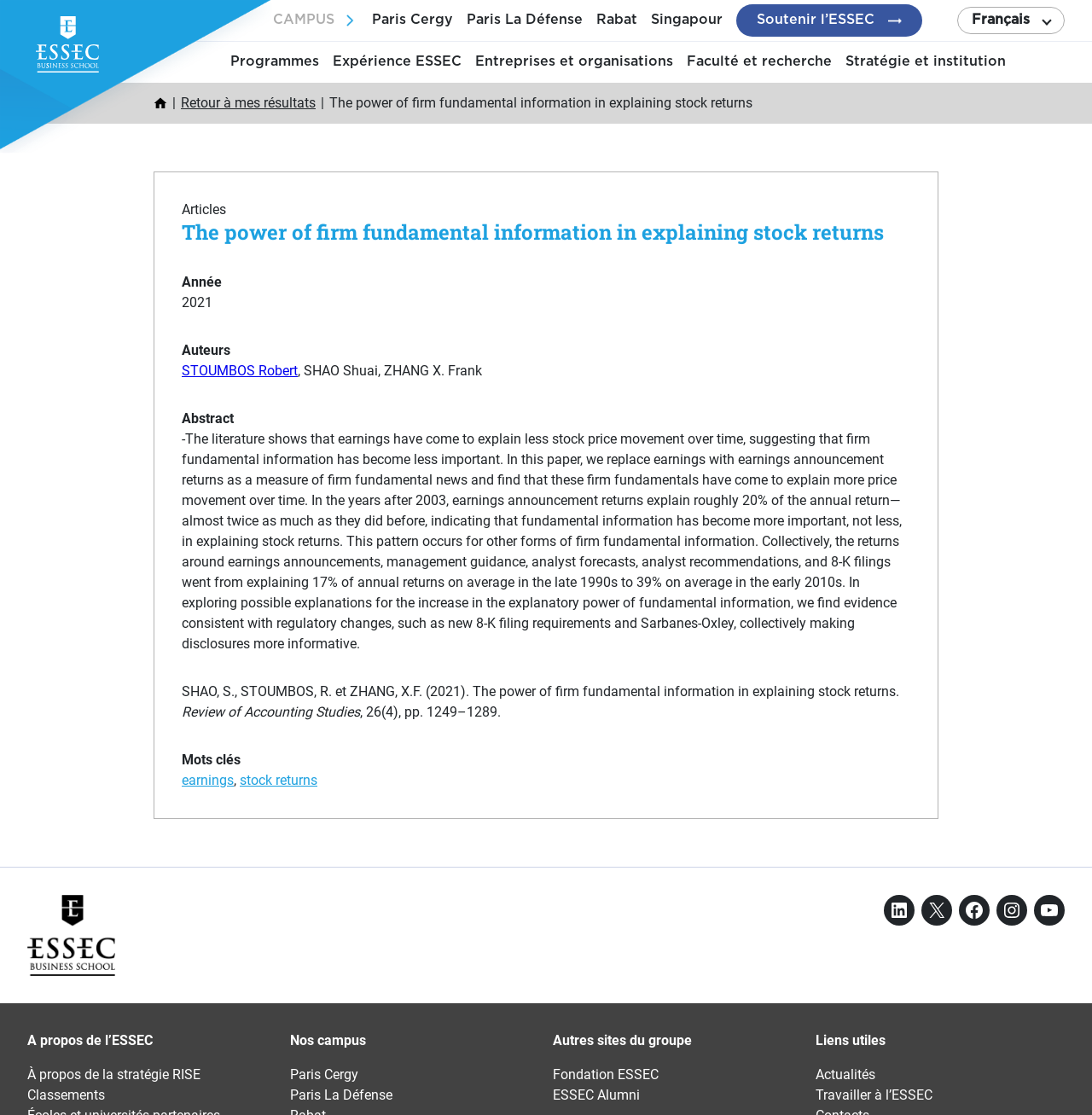Please identify the bounding box coordinates of the clickable area that will allow you to execute the instruction: "Read the article 'The power of firm fundamental information in explaining stock returns'".

[0.166, 0.196, 0.809, 0.22]